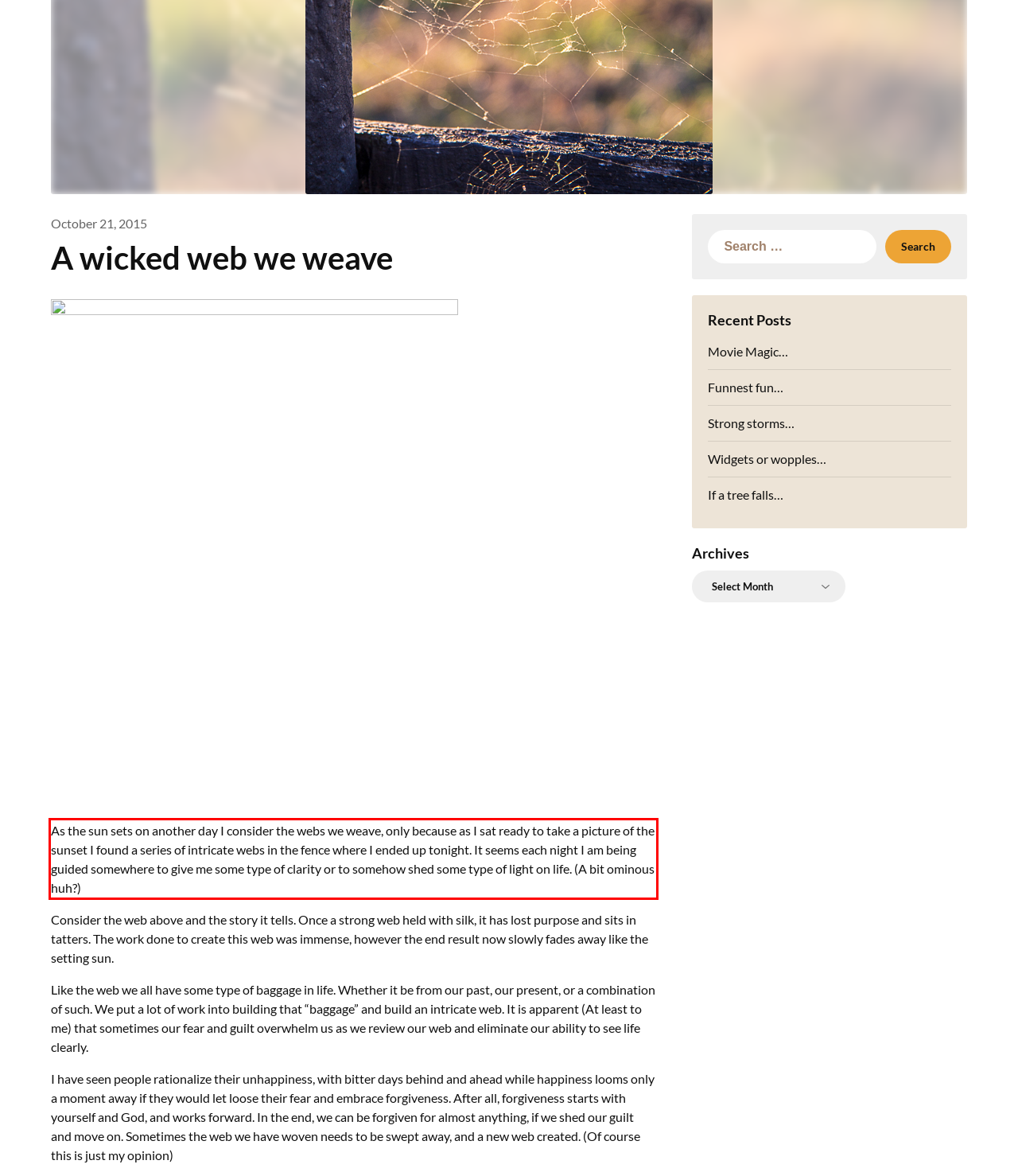Please extract the text content from the UI element enclosed by the red rectangle in the screenshot.

As the sun sets on another day I consider the webs we weave, only because as I sat ready to take a picture of the sunset I found a series of intricate webs in the fence where I ended up tonight. It seems each night I am being guided somewhere to give me some type of clarity or to somehow shed some type of light on life. (A bit ominous huh?)